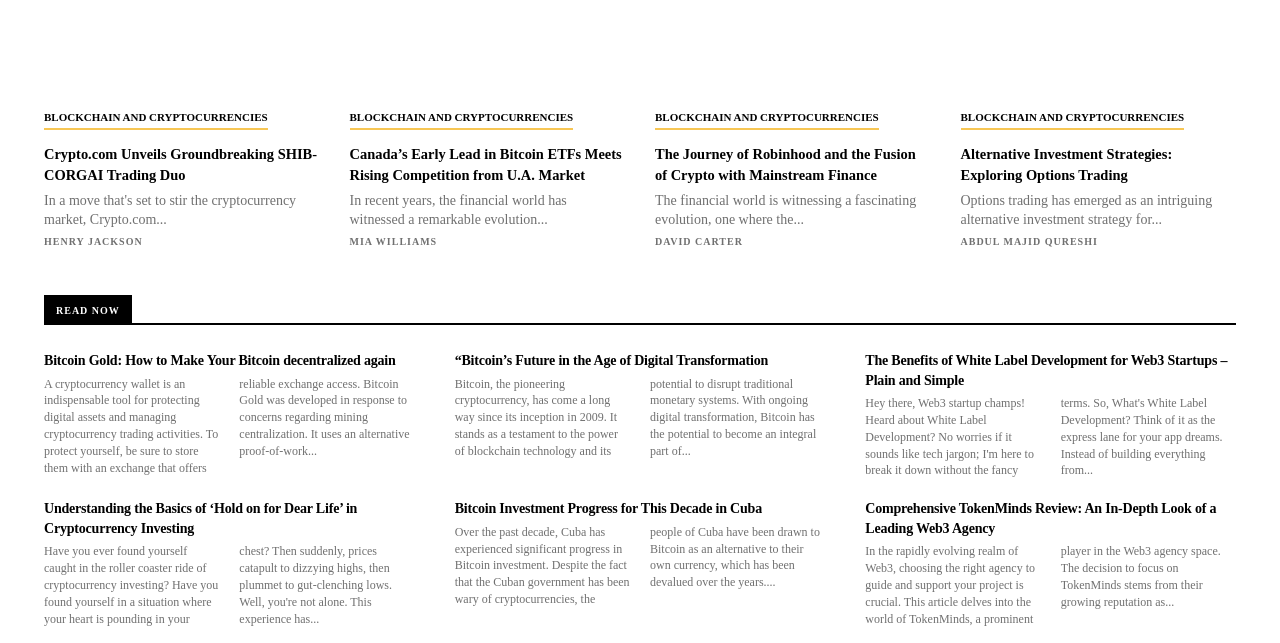Provide a brief response using a word or short phrase to this question:
Who wrote the article about Bitcoin ETFs?

MIA WILLIAMS